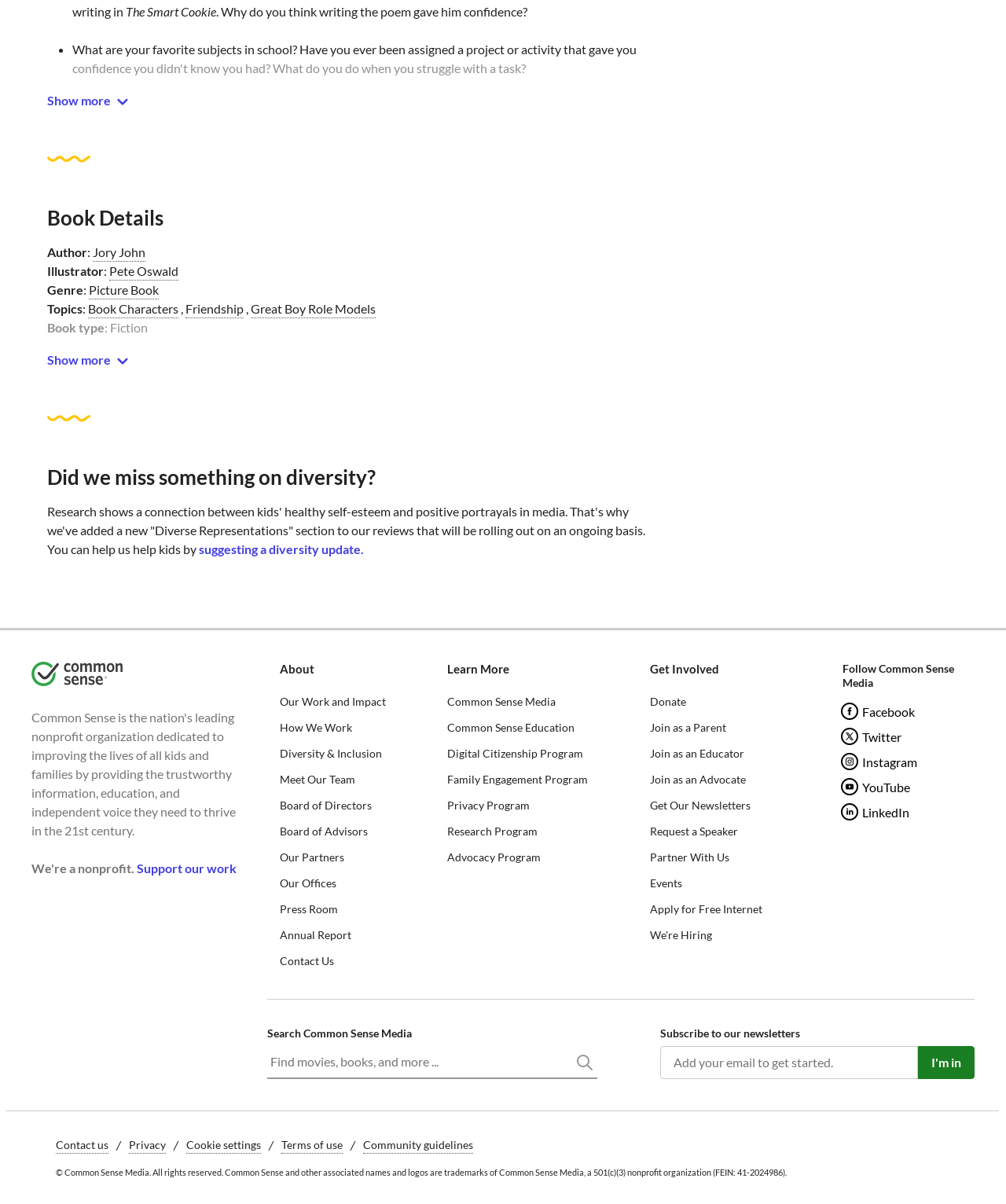Examine the image carefully and respond to the question with a detailed answer: 
Who is the author of the book?

The author of the book can be found in the 'Book Details' section, where it says 'Author: Jory John'. This indicates that Jory John is the author of the book.